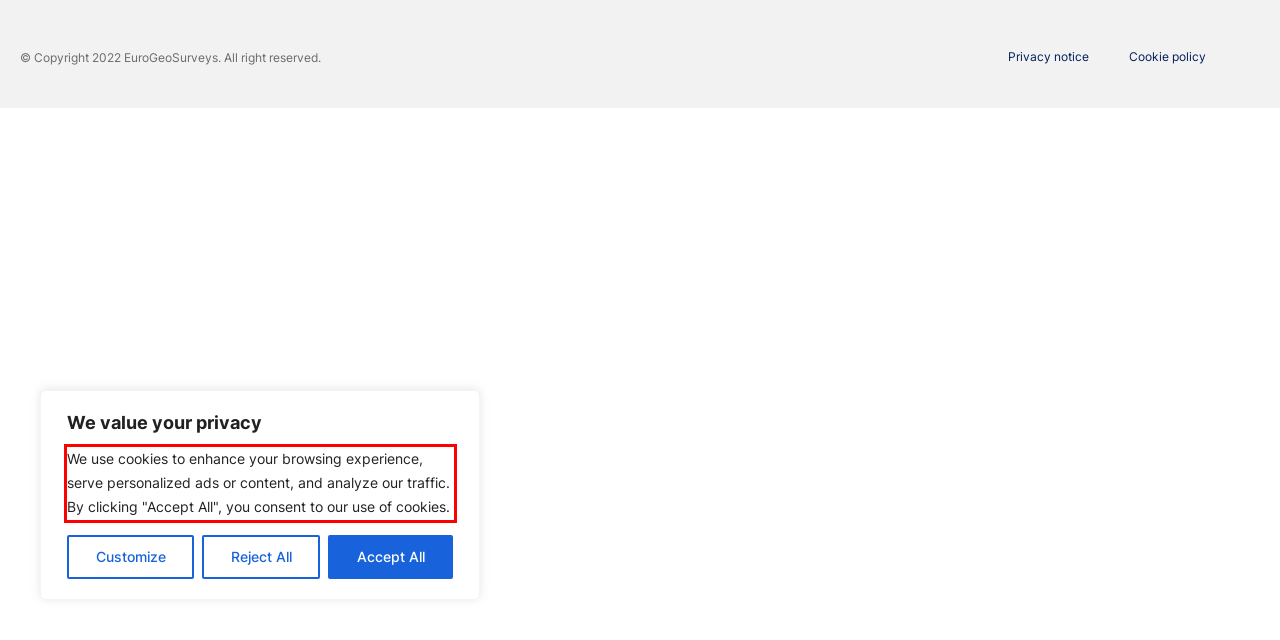Identify and extract the text within the red rectangle in the screenshot of the webpage.

We use cookies to enhance your browsing experience, serve personalized ads or content, and analyze our traffic. By clicking "Accept All", you consent to our use of cookies.